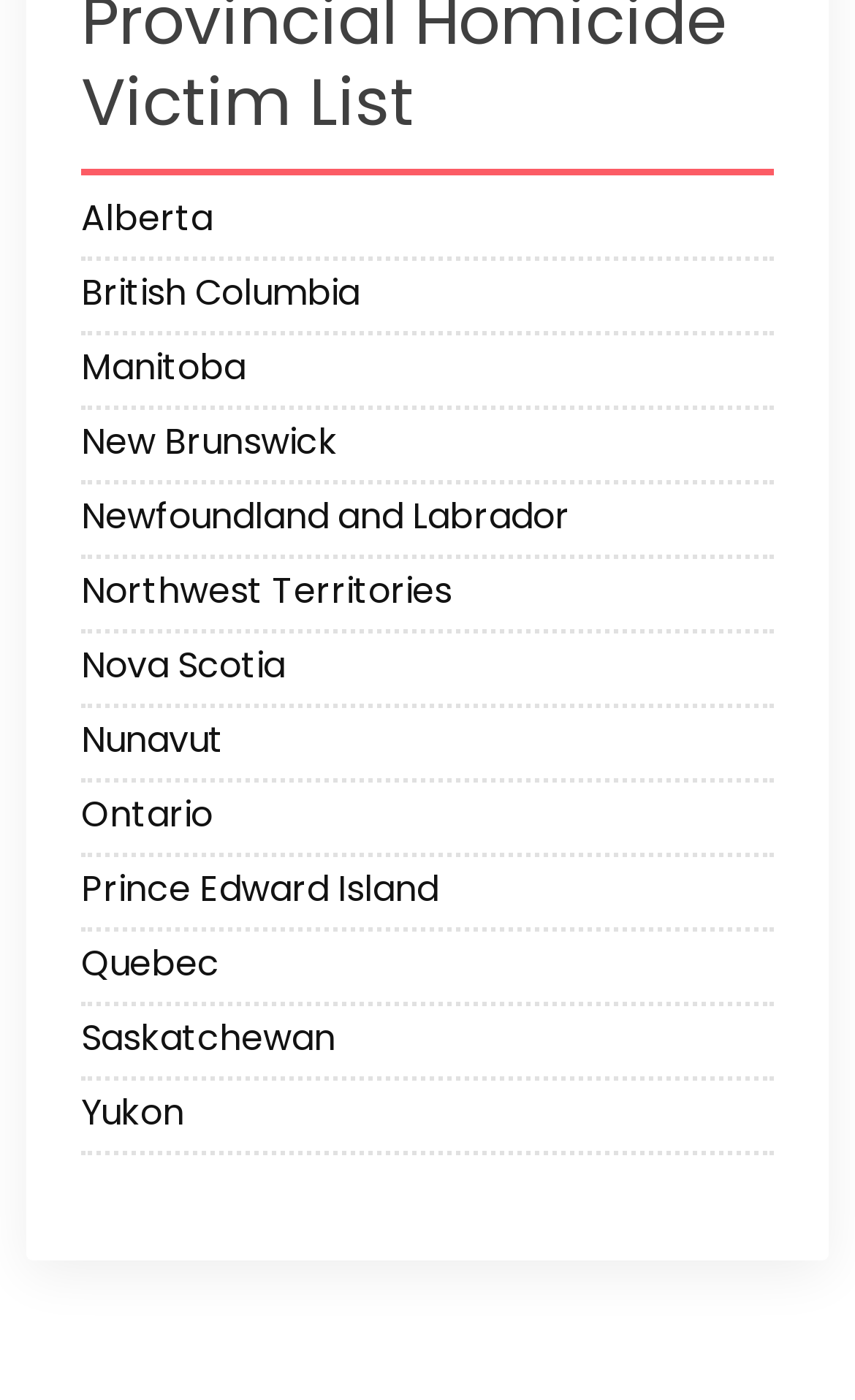Identify the bounding box coordinates of the section to be clicked to complete the task described by the following instruction: "Click on Alberta". The coordinates should be four float numbers between 0 and 1, formatted as [left, top, right, bottom].

[0.095, 0.137, 0.905, 0.183]